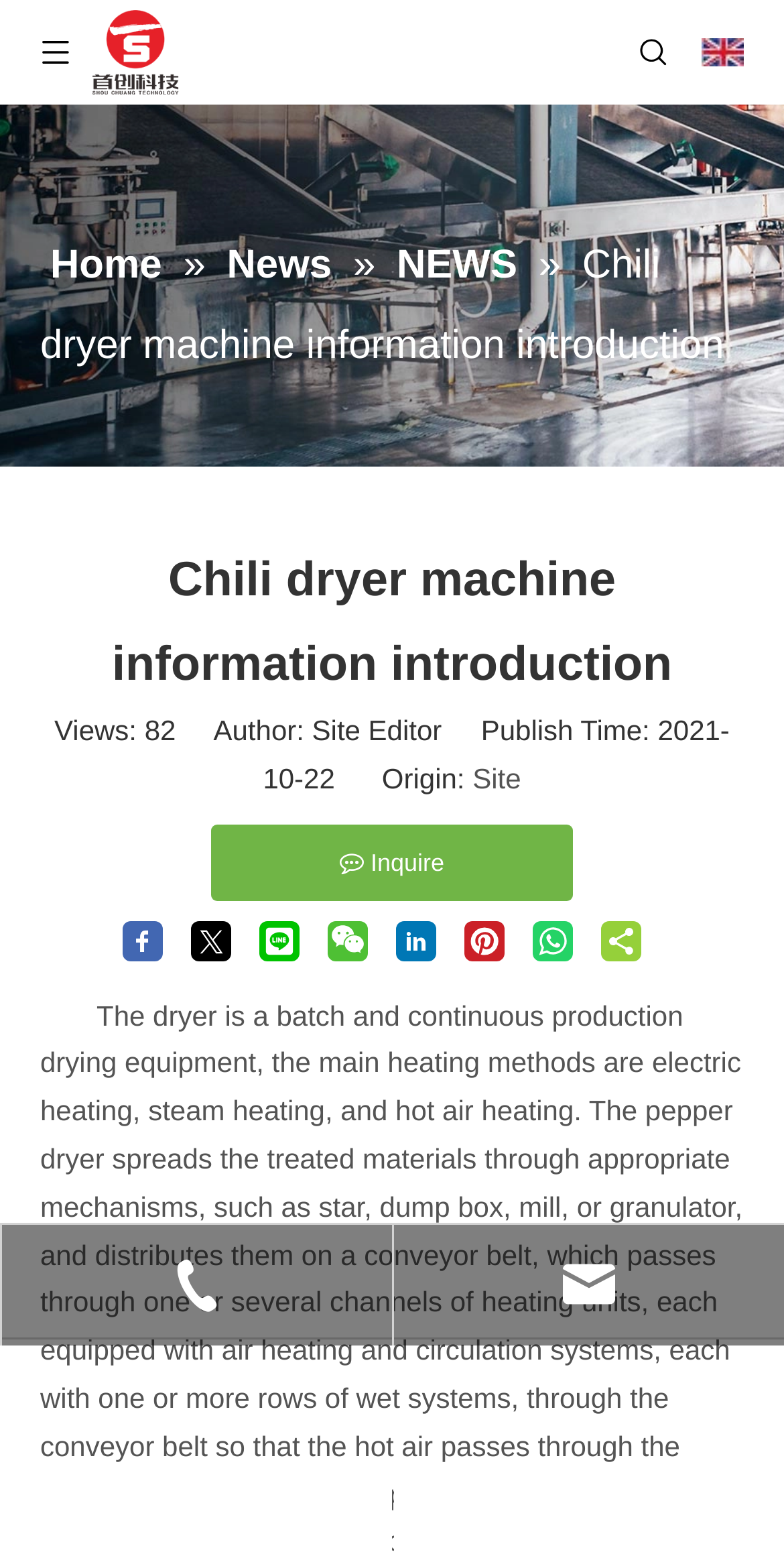Who is the author of this article?
Based on the screenshot, respond with a single word or phrase.

Site Editor